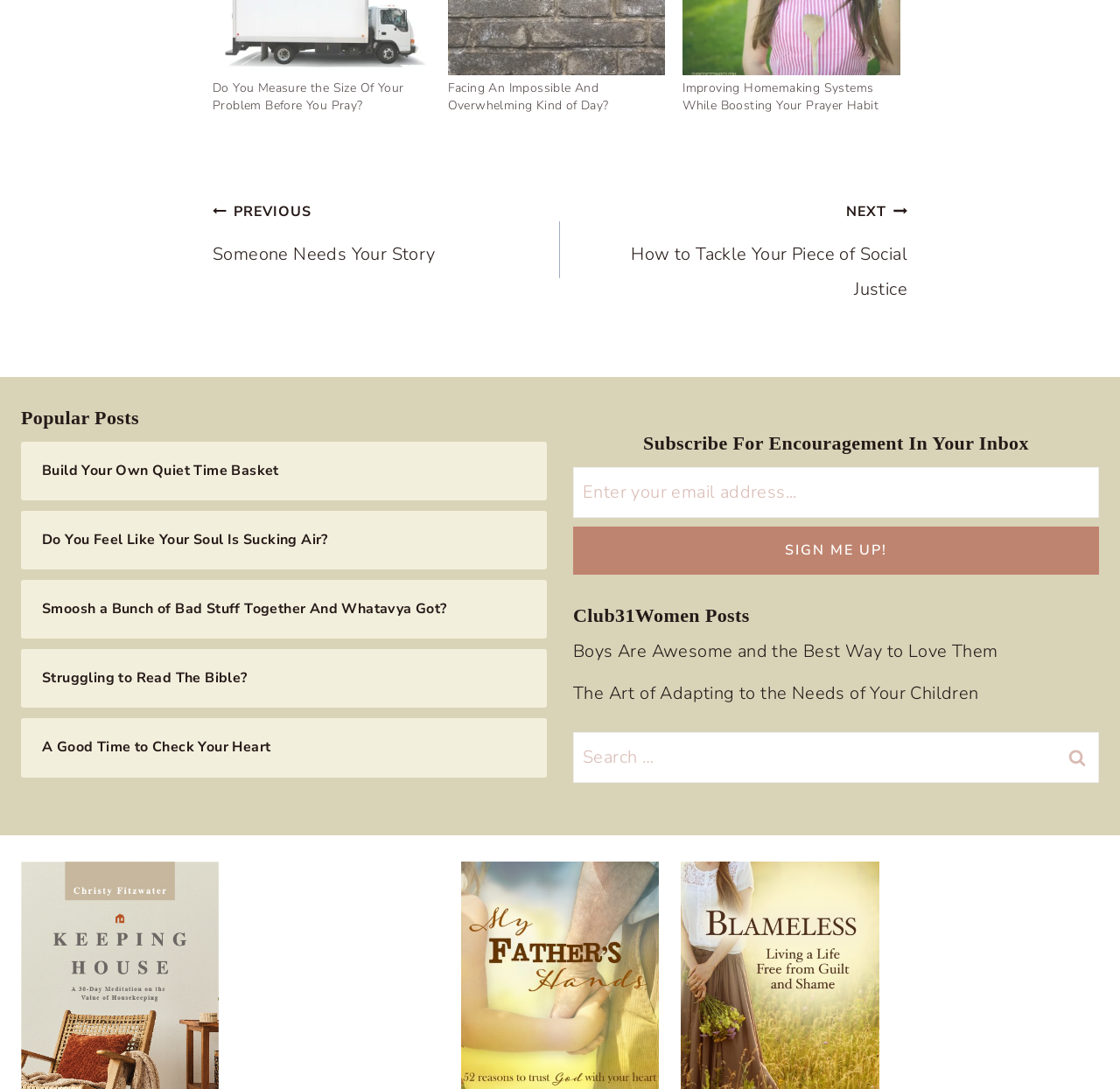Identify the bounding box coordinates for the region of the element that should be clicked to carry out the instruction: "Click on 'Do You Measure the Size Of Your Problem Before You Pray?'". The bounding box coordinates should be four float numbers between 0 and 1, i.e., [left, top, right, bottom].

[0.19, 0.073, 0.36, 0.104]